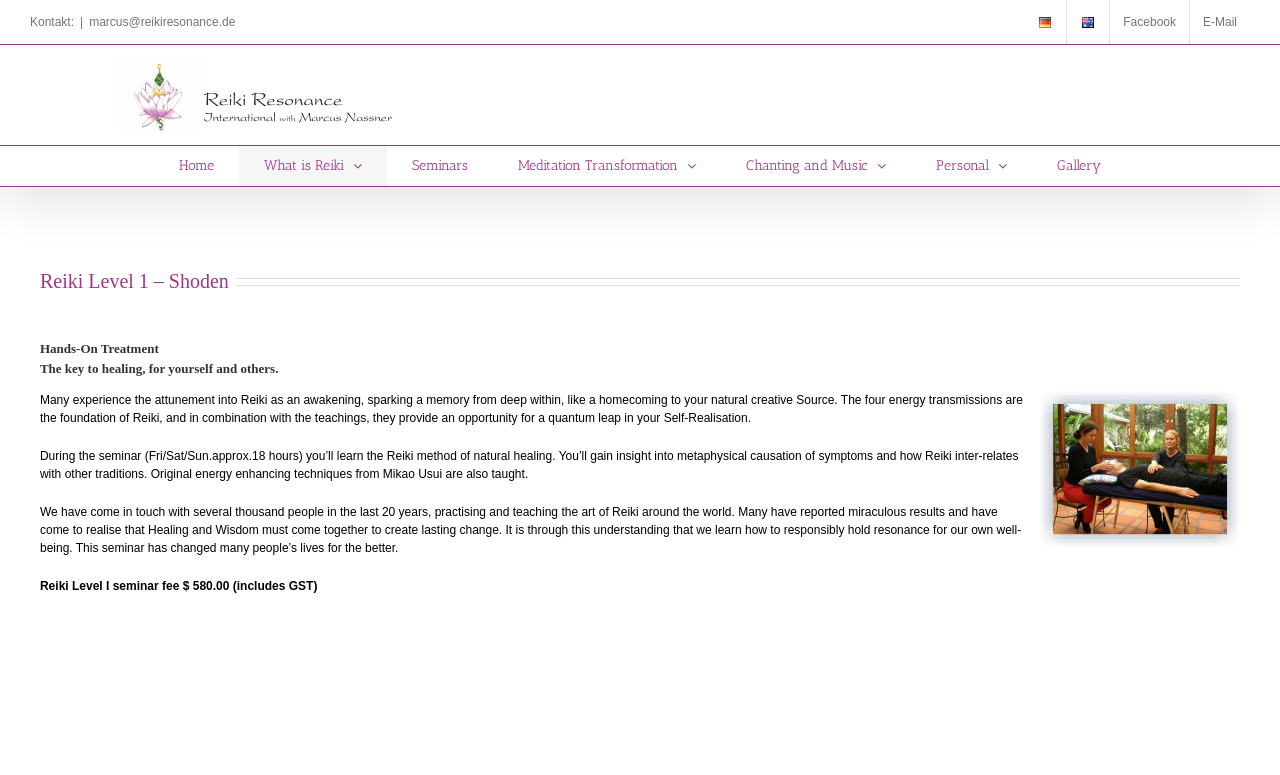Identify the coordinates of the bounding box for the element described below: "Facebook". Return the coordinates as four float numbers between 0 and 1: [left, top, right, bottom].

[0.867, 0.0, 0.929, 0.057]